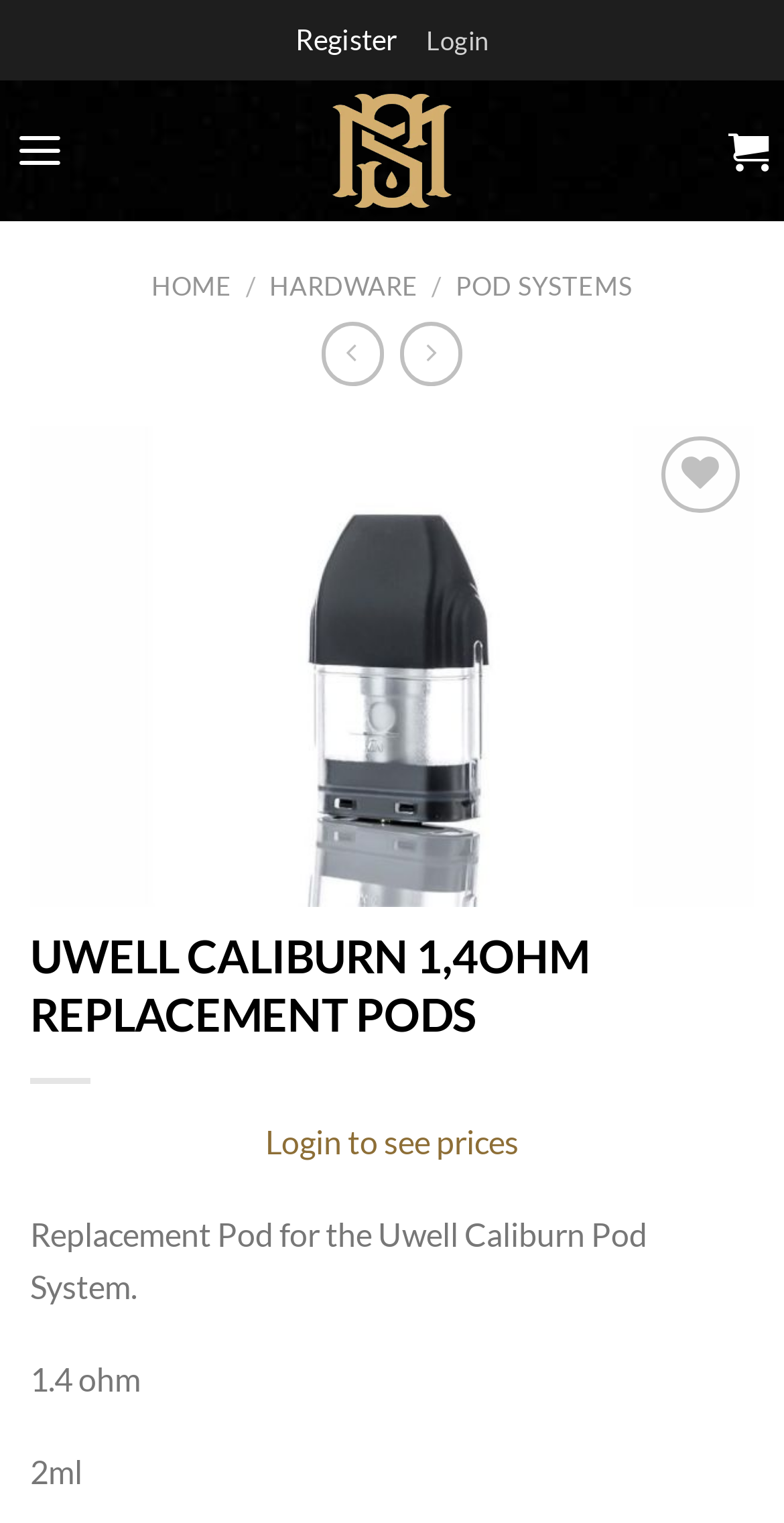Identify and provide the bounding box coordinates of the UI element described: "title="Cart"". The coordinates should be formatted as [left, top, right, bottom], with each number being a float between 0 and 1.

[0.929, 0.07, 0.98, 0.128]